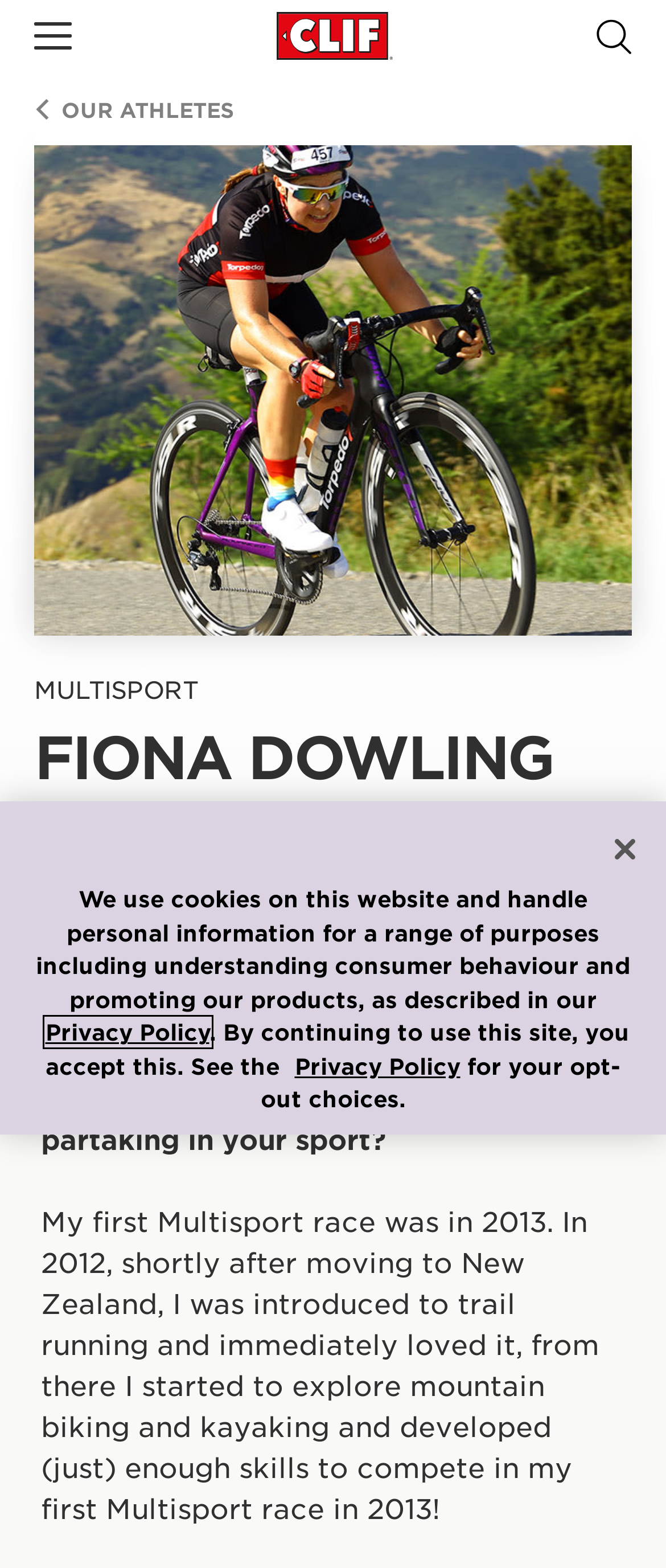Please identify the coordinates of the bounding box that should be clicked to fulfill this instruction: "View Compliance 101A".

None